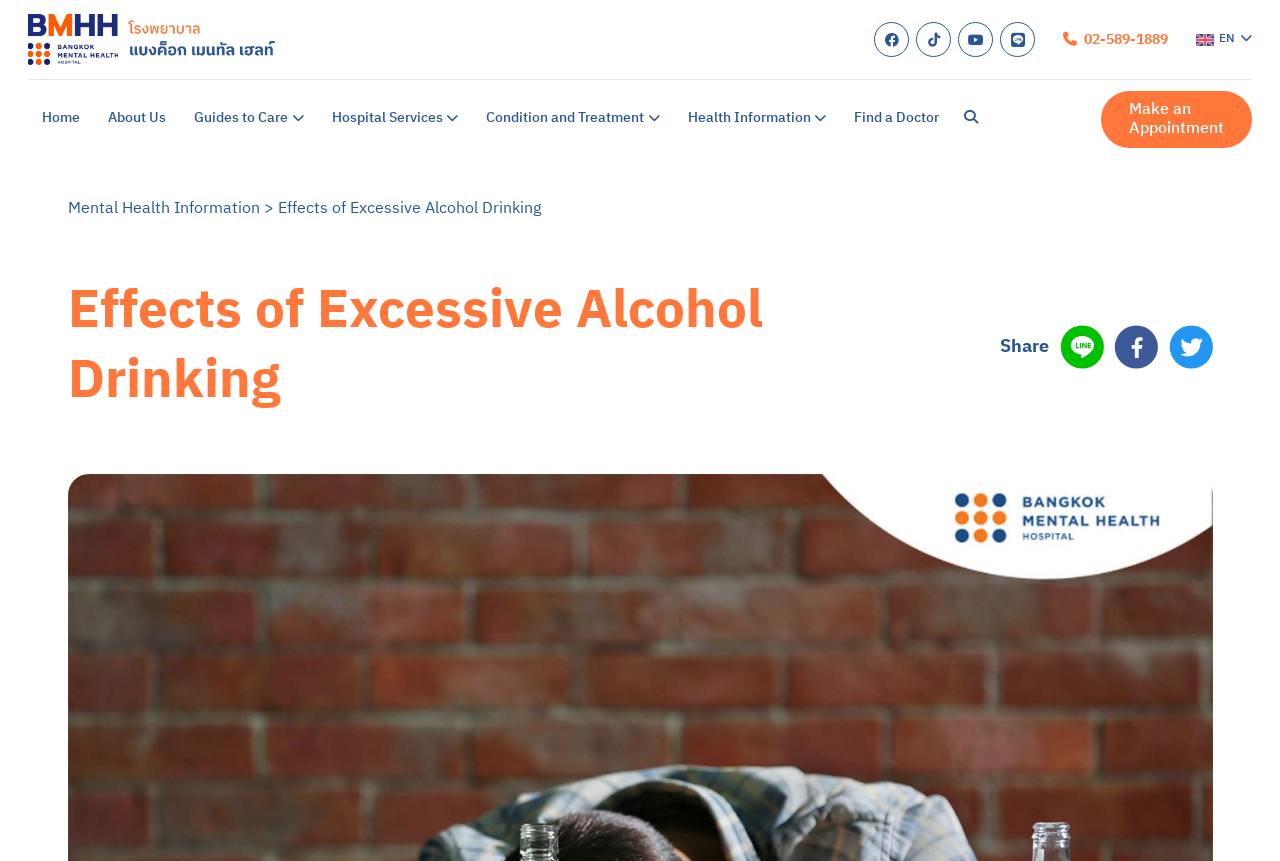Find the bounding box coordinates of the area that needs to be clicked in order to achieve the following instruction: "View all articles for the EPIC: IKA". The coordinates should be specified as four float numbers between 0 and 1, i.e., [left, top, right, bottom].

None